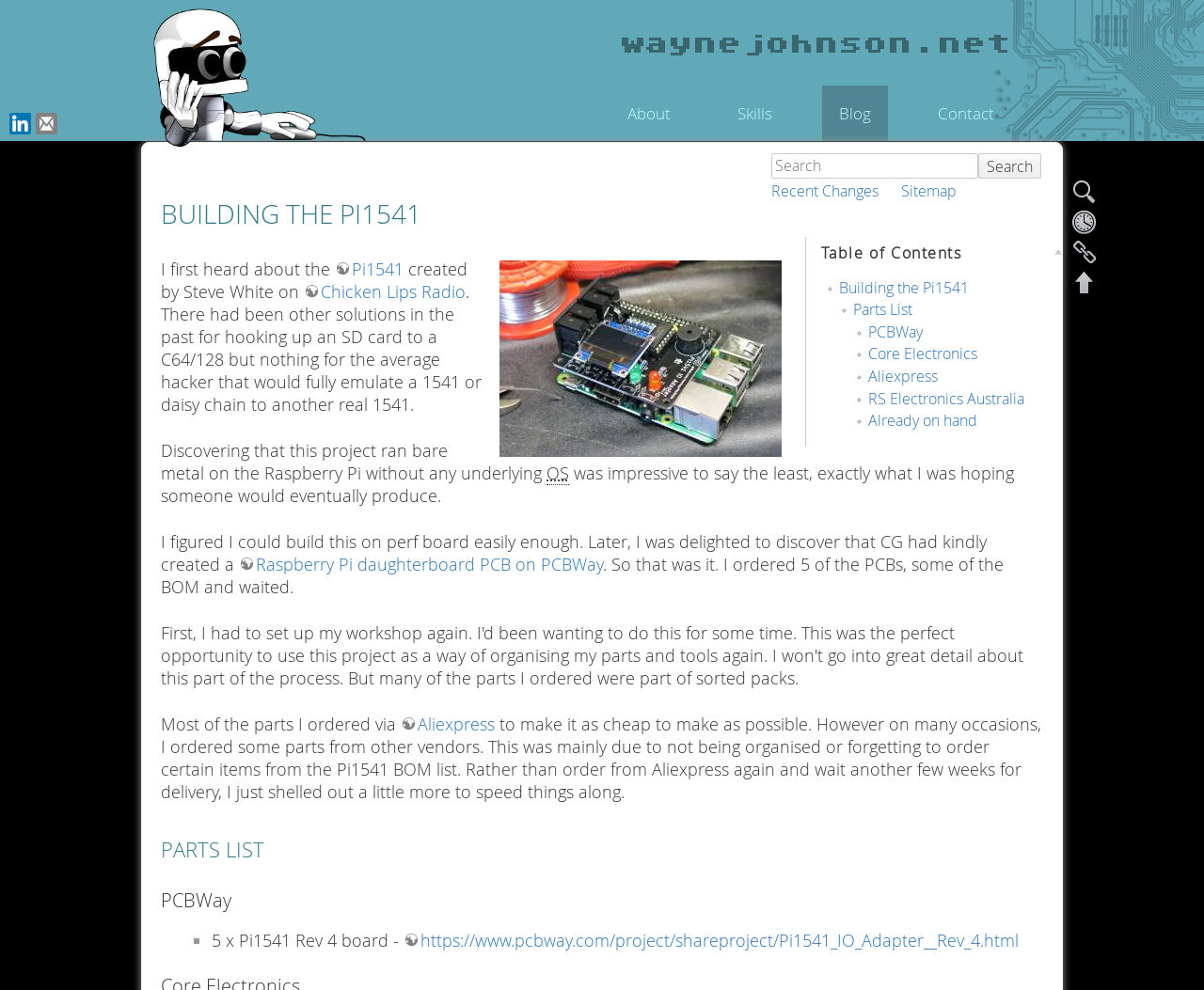Please determine the bounding box coordinates of the element's region to click in order to carry out the following instruction: "View recent changes". The coordinates should be four float numbers between 0 and 1, i.e., [left, top, right, bottom].

[0.641, 0.182, 0.73, 0.203]